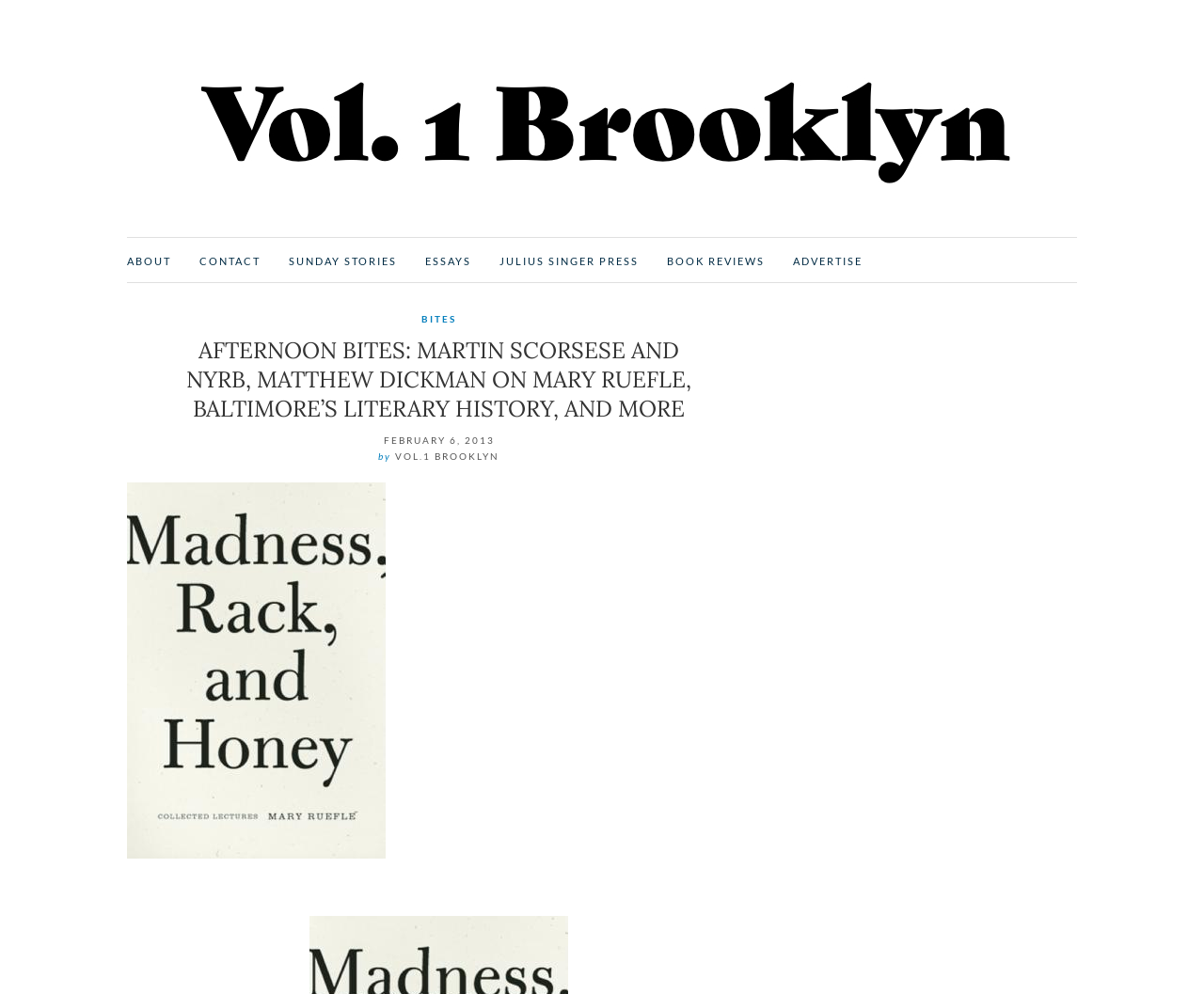What is the title of the current article?
Use the information from the screenshot to give a comprehensive response to the question.

The title of the current article can be found in a heading element below the top menu, which is 'AFTERNOON BITES: MARTIN SCORSESE AND NYRB, MATTHEW DICKMAN ON MARY RUEFLE, BALTIMORE’S LITERARY HISTORY, AND MORE'.